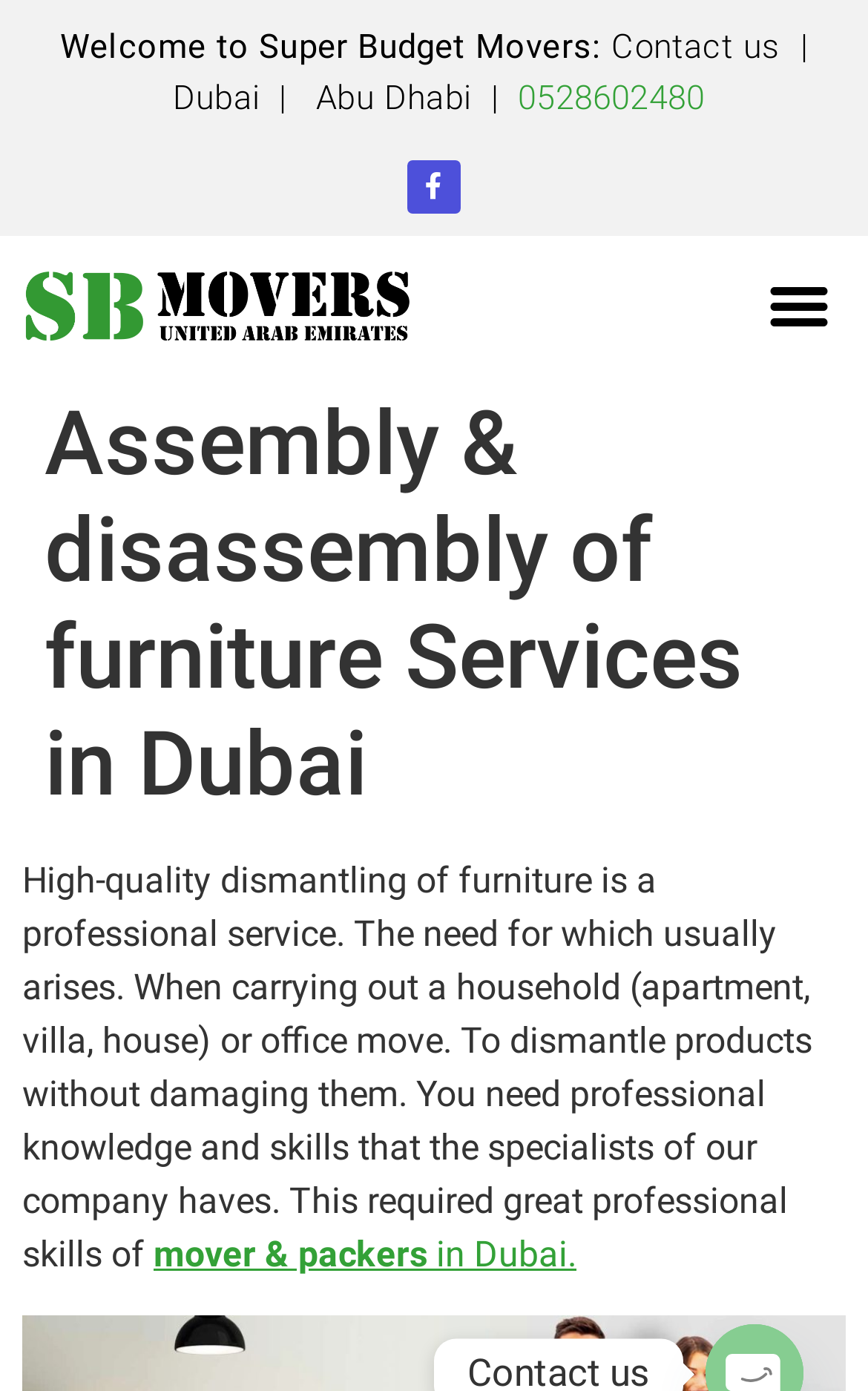Determine and generate the text content of the webpage's headline.

Assembly & disassembly of furniture Services in Dubai